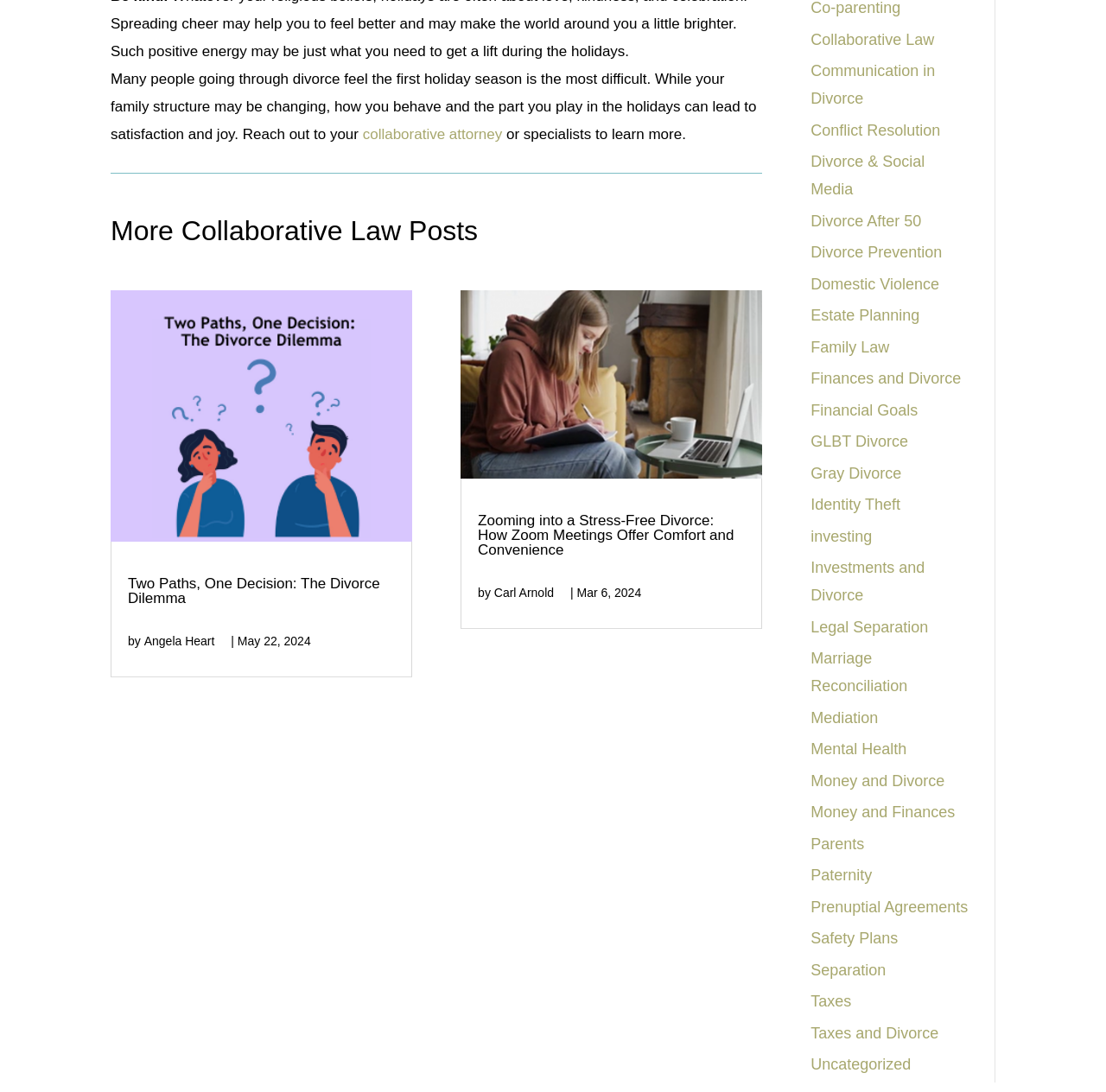What is the topic of the first article?
From the screenshot, supply a one-word or short-phrase answer.

Divorce Dilemma